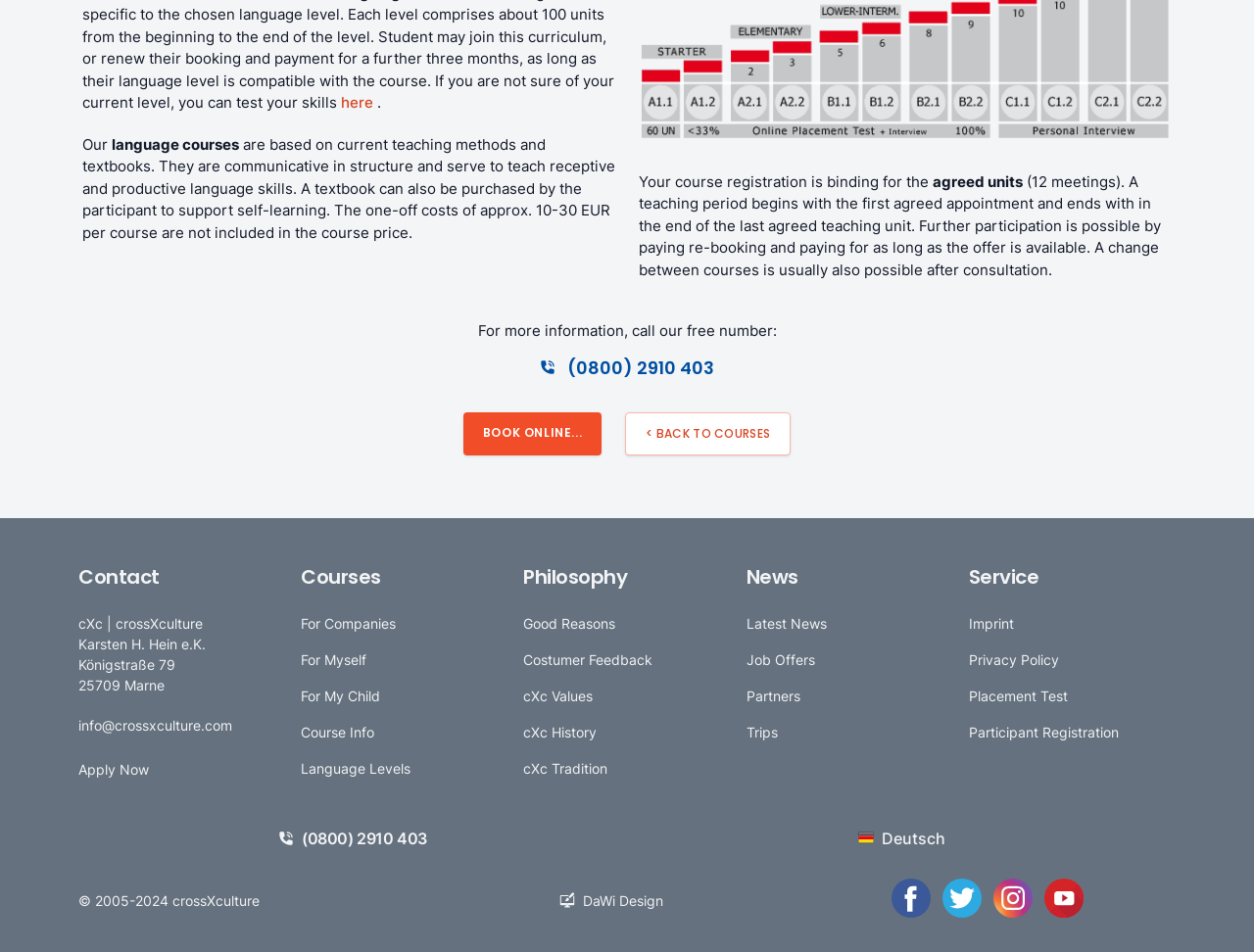How can I contact the course provider?
Answer the question based on the image using a single word or a brief phrase.

Call (0800) 2910 403